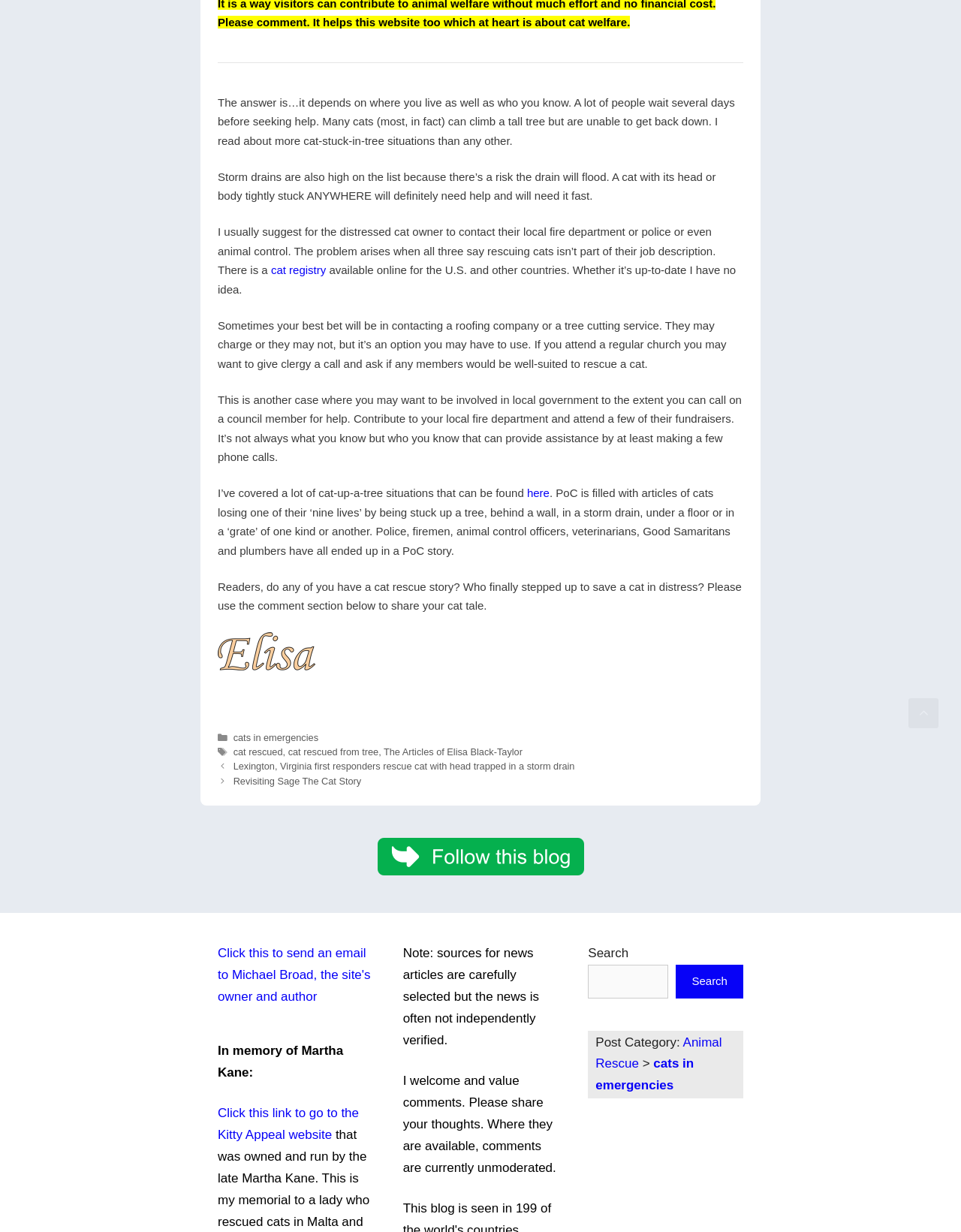Determine the bounding box coordinates of the region that needs to be clicked to achieve the task: "Search for a topic".

[0.612, 0.812, 0.696, 0.839]